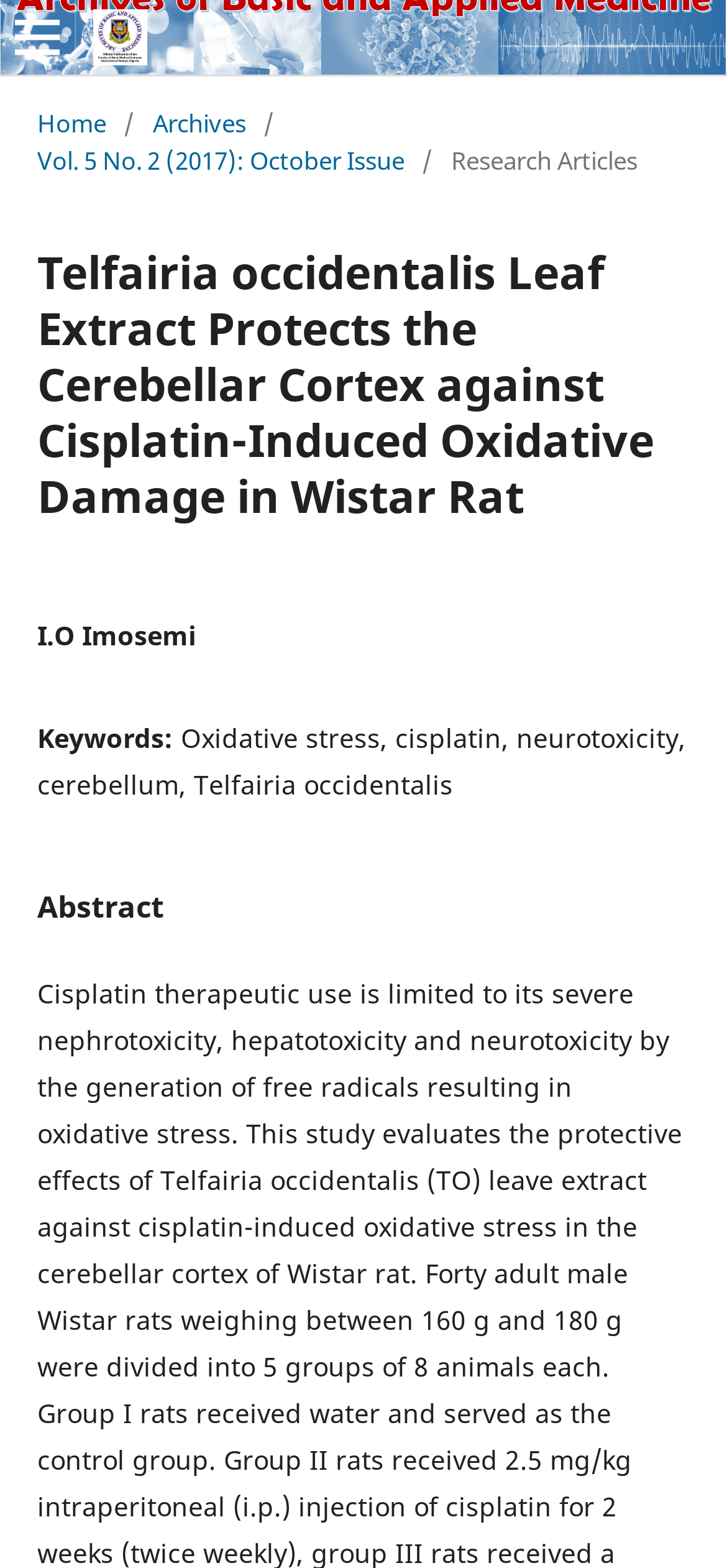Please provide the bounding box coordinate of the region that matches the element description: Home. Coordinates should be in the format (top-left x, top-left y, bottom-right x, bottom-right y) and all values should be between 0 and 1.

[0.051, 0.067, 0.146, 0.09]